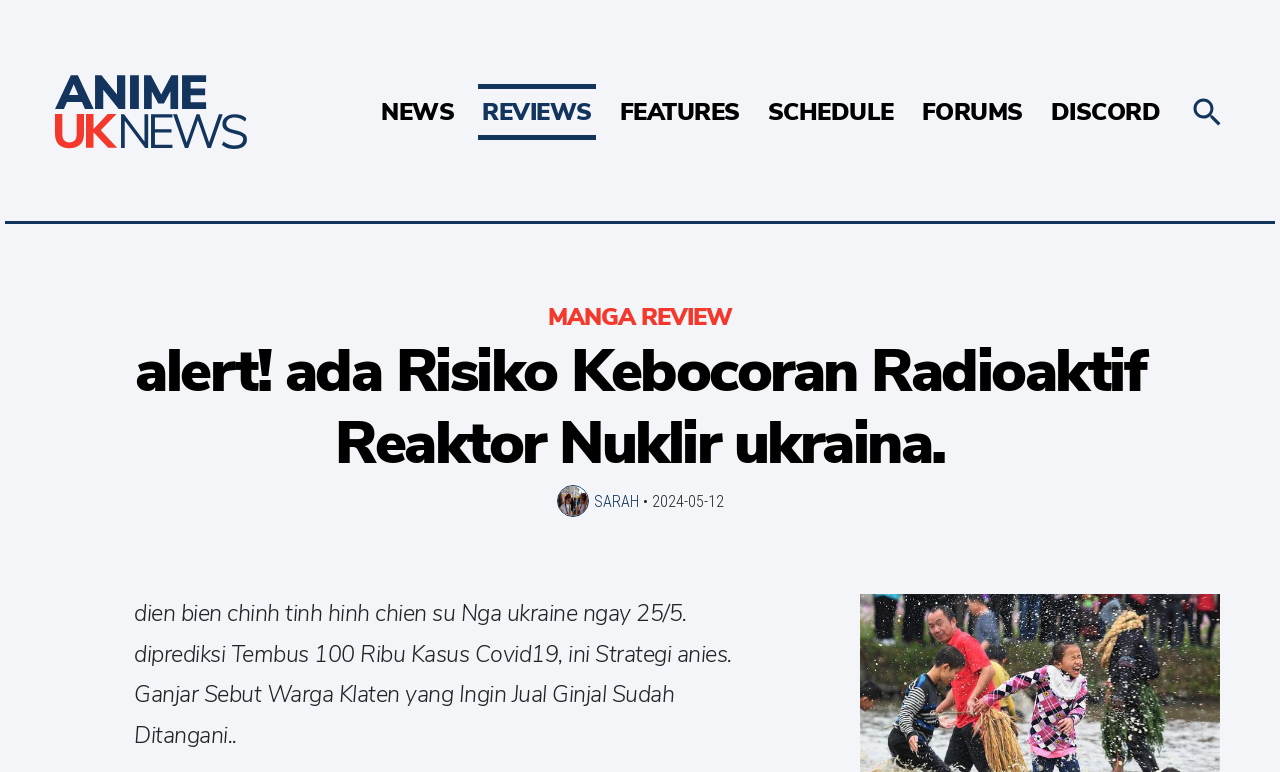Using the element description provided, determine the bounding box coordinates in the format (top-left x, top-left y, bottom-right x, bottom-right y). Ensure that all values are floating point numbers between 0 and 1. Element description: News

[0.295, 0.109, 0.358, 0.181]